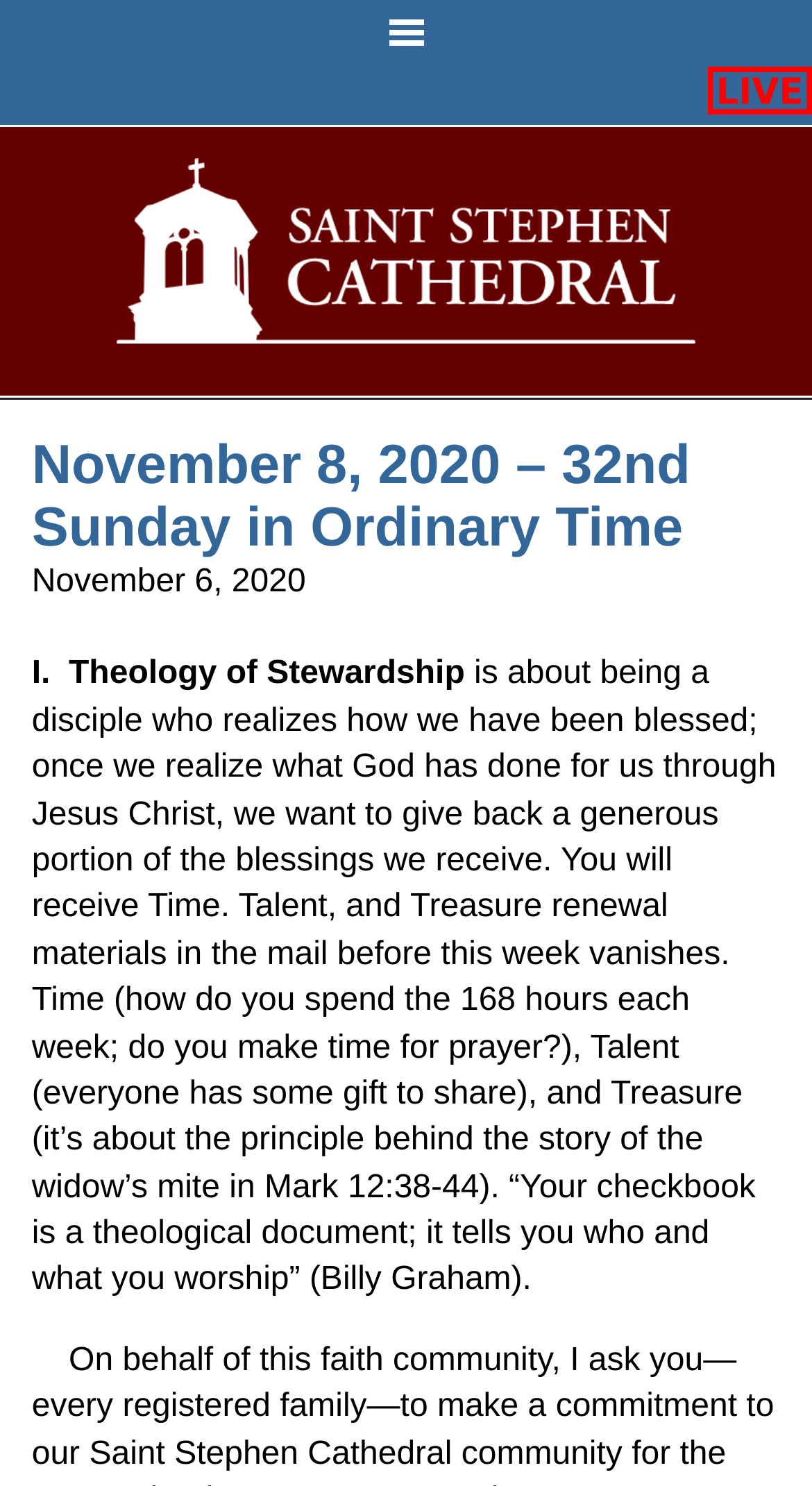Give a one-word or one-phrase response to the question:
What is the name of the person quoted in the sermon?

Billy Graham